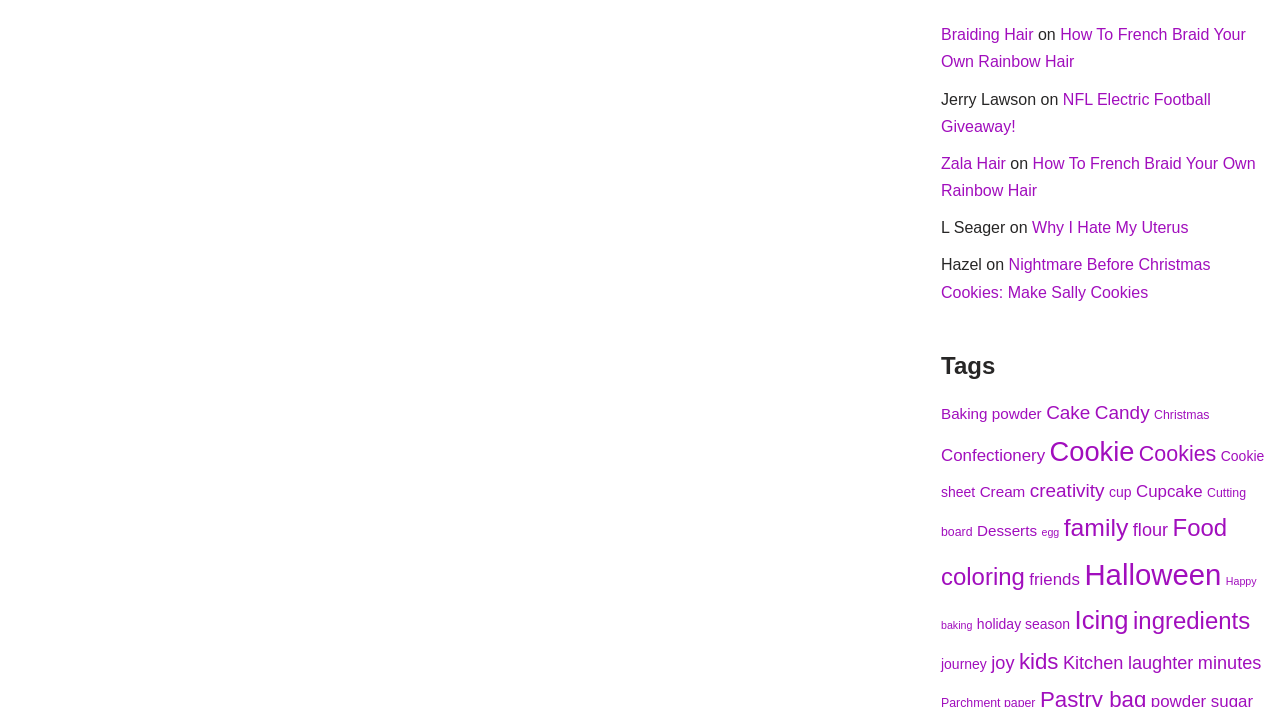Give a one-word or short phrase answer to the question: 
What is the name of the author of the third link?

L Seager